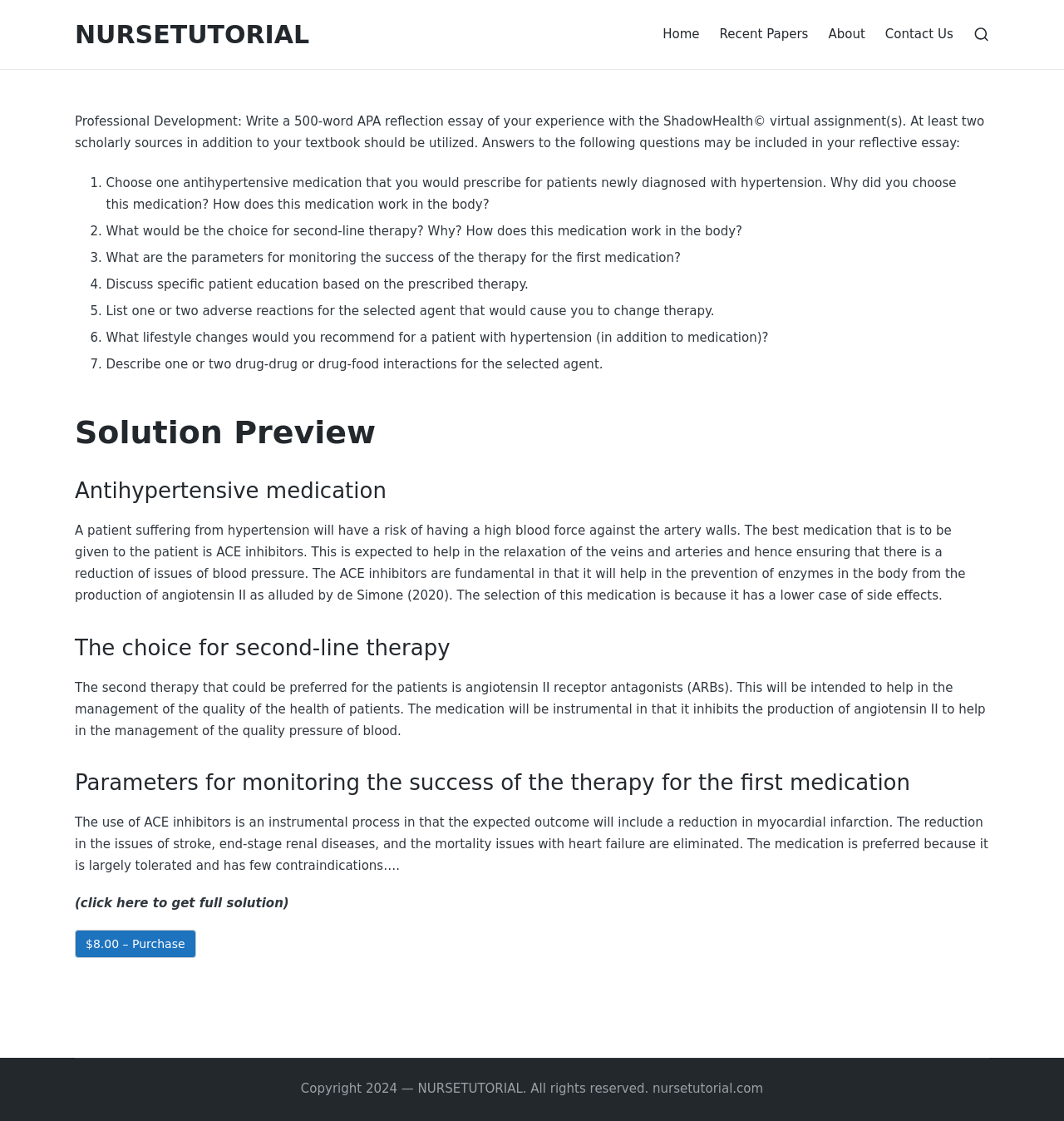Determine the bounding box of the UI element mentioned here: "Home". The coordinates must be in the format [left, top, right, bottom] with values ranging from 0 to 1.

[0.623, 0.02, 0.657, 0.042]